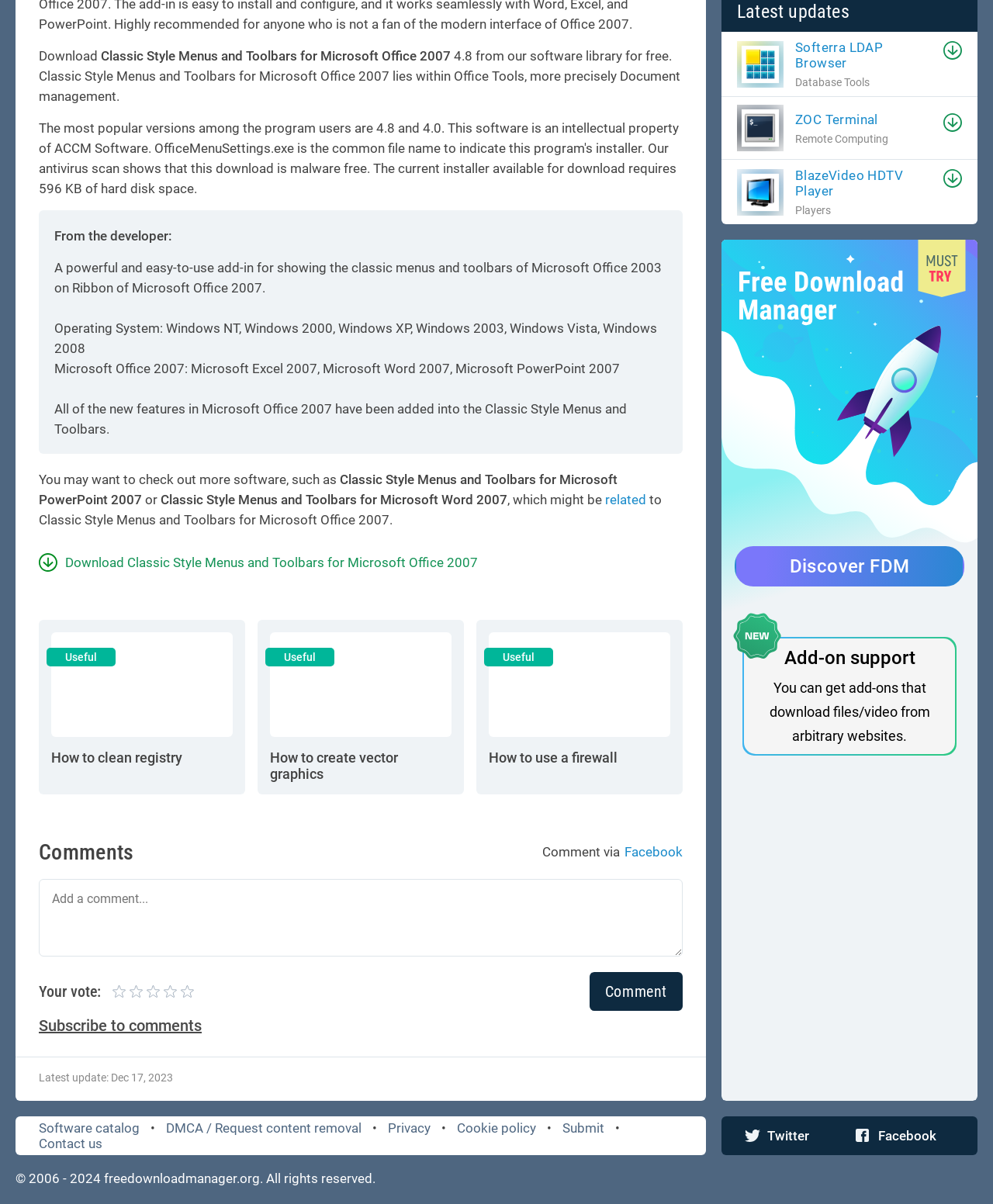Find the bounding box coordinates of the clickable area that will achieve the following instruction: "Discover FDM".

[0.74, 0.453, 0.971, 0.487]